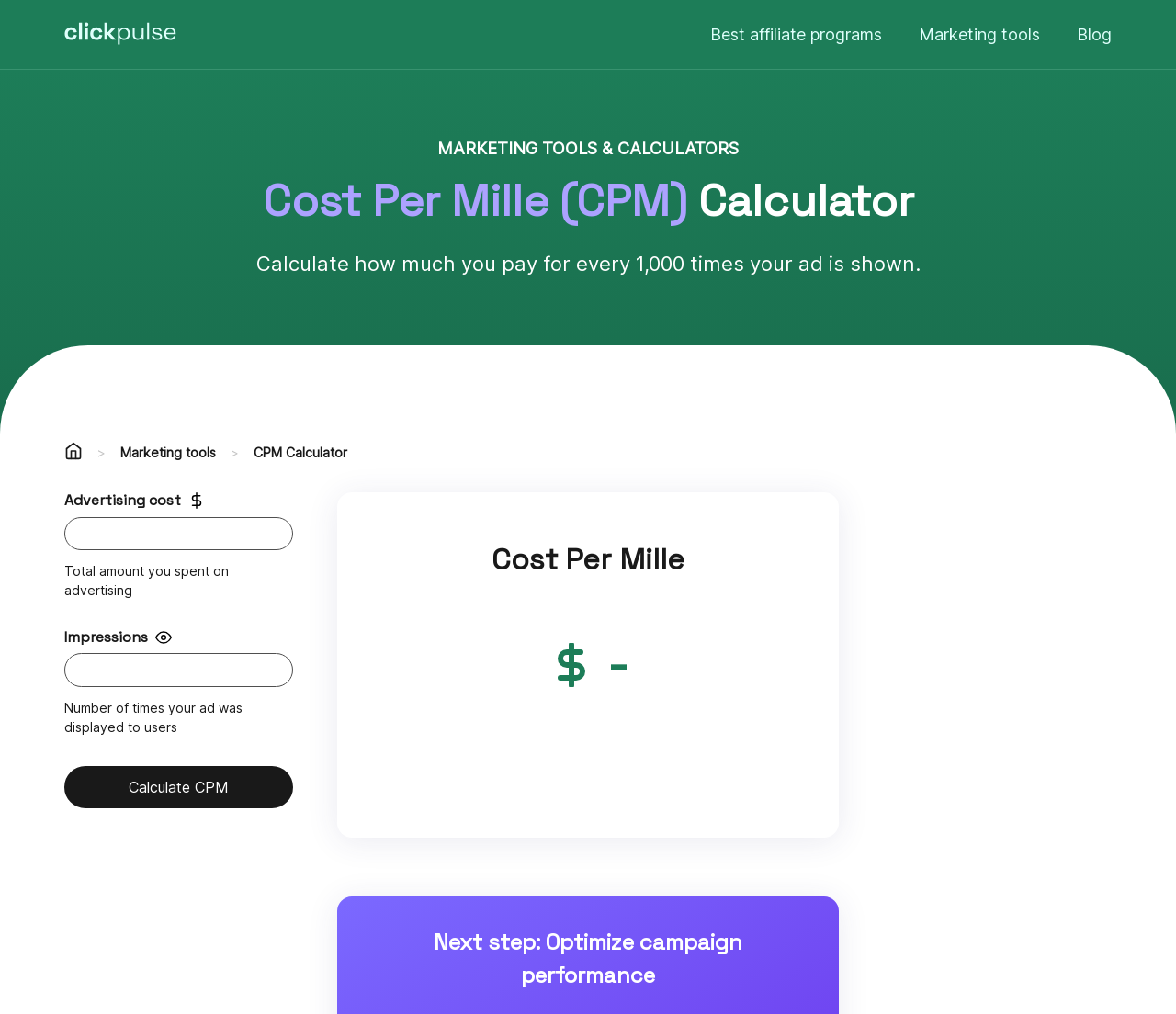Extract the primary headline from the webpage and present its text.

Cost Per Mille (CPM) Calculator